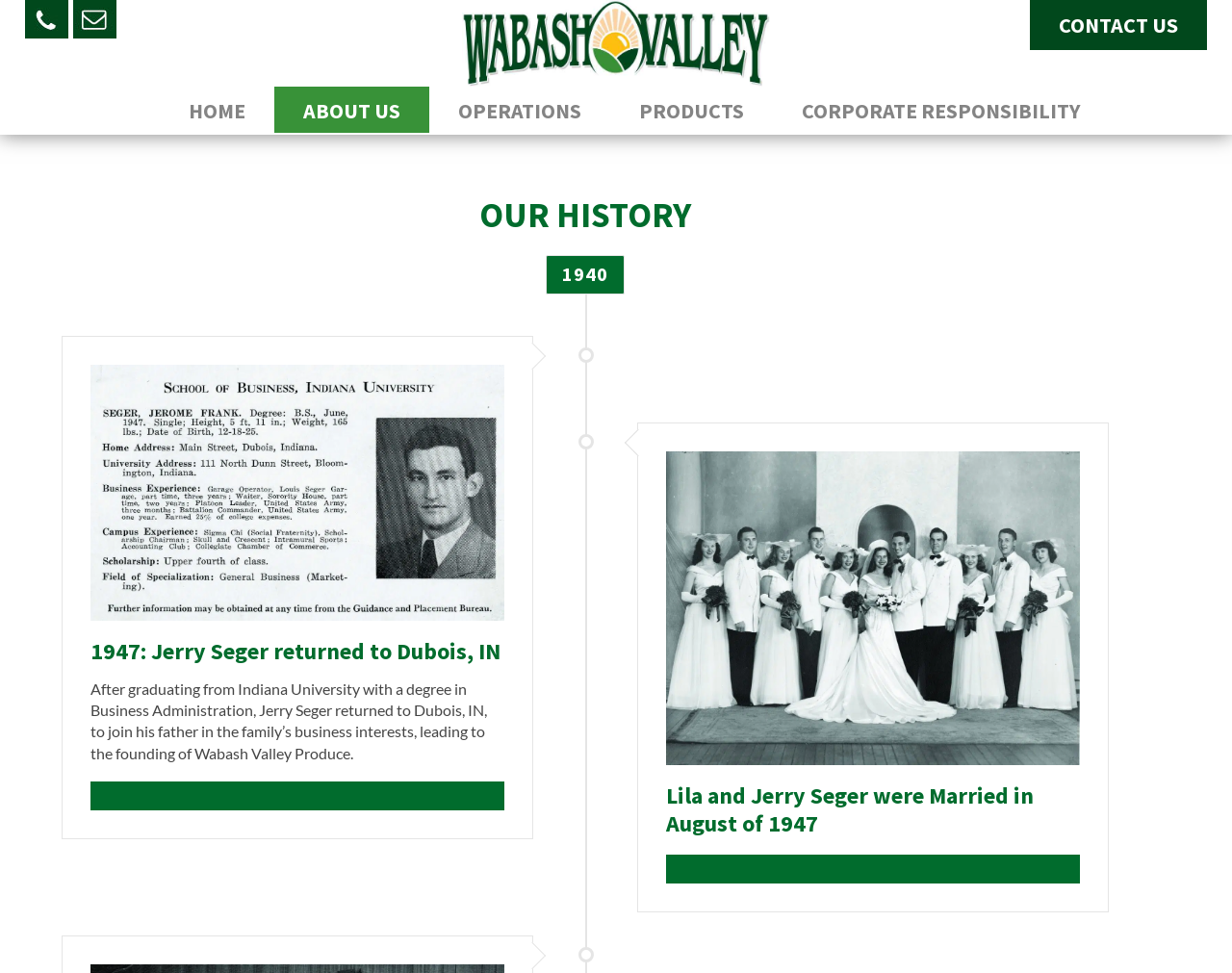Offer a meticulous description of the webpage's structure and content.

This webpage is about the history of Wabash Valley, an egg supplier company. At the top, there are three "Skip to" links, followed by three contact links: "Email", "Call", and "CONTACT US". Below these links, there is a logo of Wabash Valley, accompanied by the company name and the tagline "The Egg Experts". 

A main navigation menu is located below the logo, with links to "HOME", "ABOUT US", "OPERATIONS", "PRODUCTS", and "CORPORATE RESPONSIBILITY". The "ABOUT US" and "OPERATIONS" links have dropdown menus.

The main content of the page is focused on the company's history, with a heading "OUR HISTORY" at the top. The history is presented in a chronological order, with milestones marked by specific years. There is a section about 1940, followed by a link to a page about Jerome Seger, accompanied by an image. Below this, there is a paragraph of text describing Jerry Seger's return to Dubois, IN, and the founding of Wabash Valley Produce.

Further down, there is another section about 1947, with a link to a page about Lila and Jerry Seger's wedding, accompanied by an image. Below this, there is a paragraph of text describing the wedding.